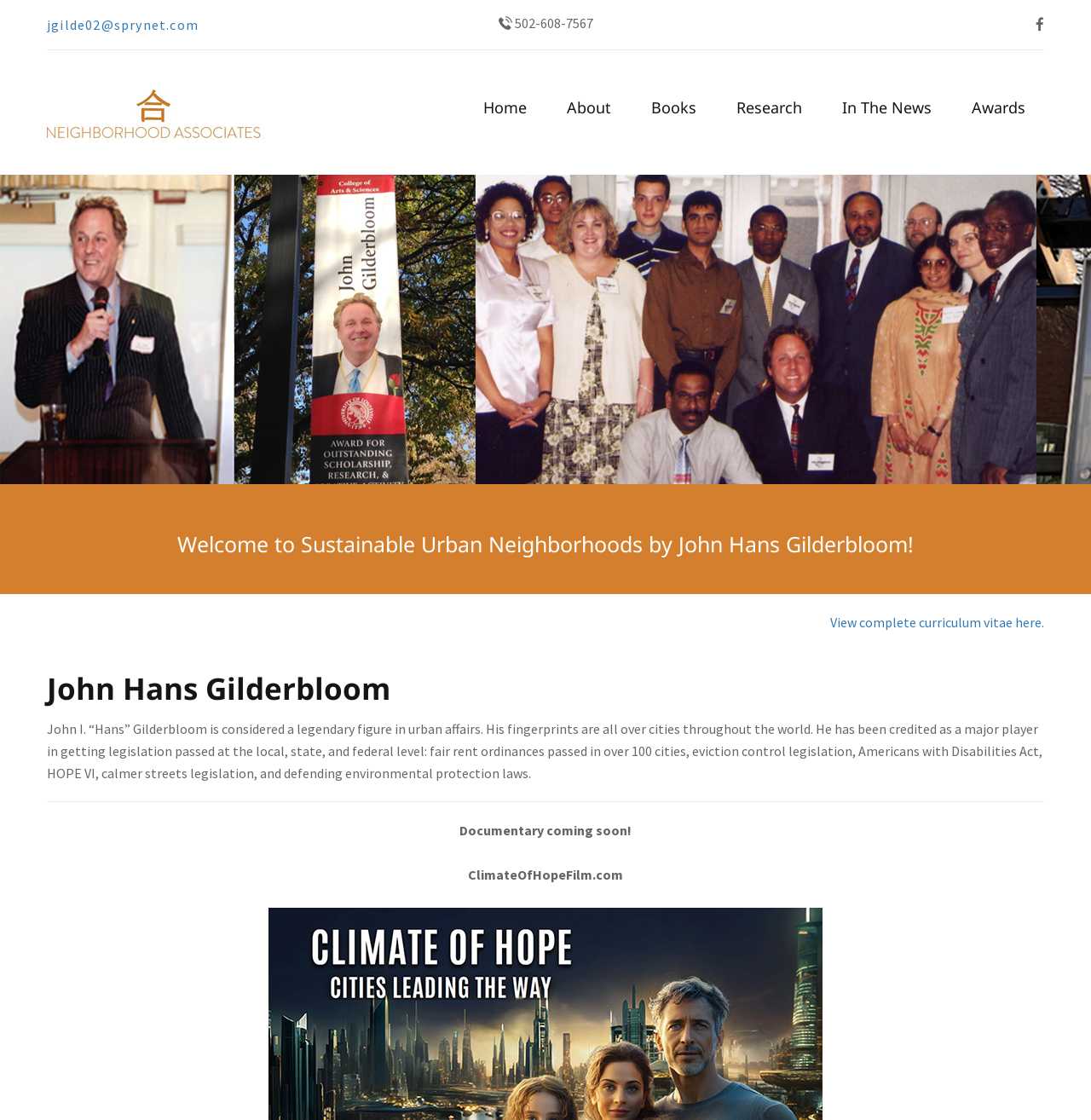Find the bounding box coordinates corresponding to the UI element with the description: "In The News". The coordinates should be formatted as [left, top, right, bottom], with values as floats between 0 and 1.

[0.755, 0.079, 0.871, 0.122]